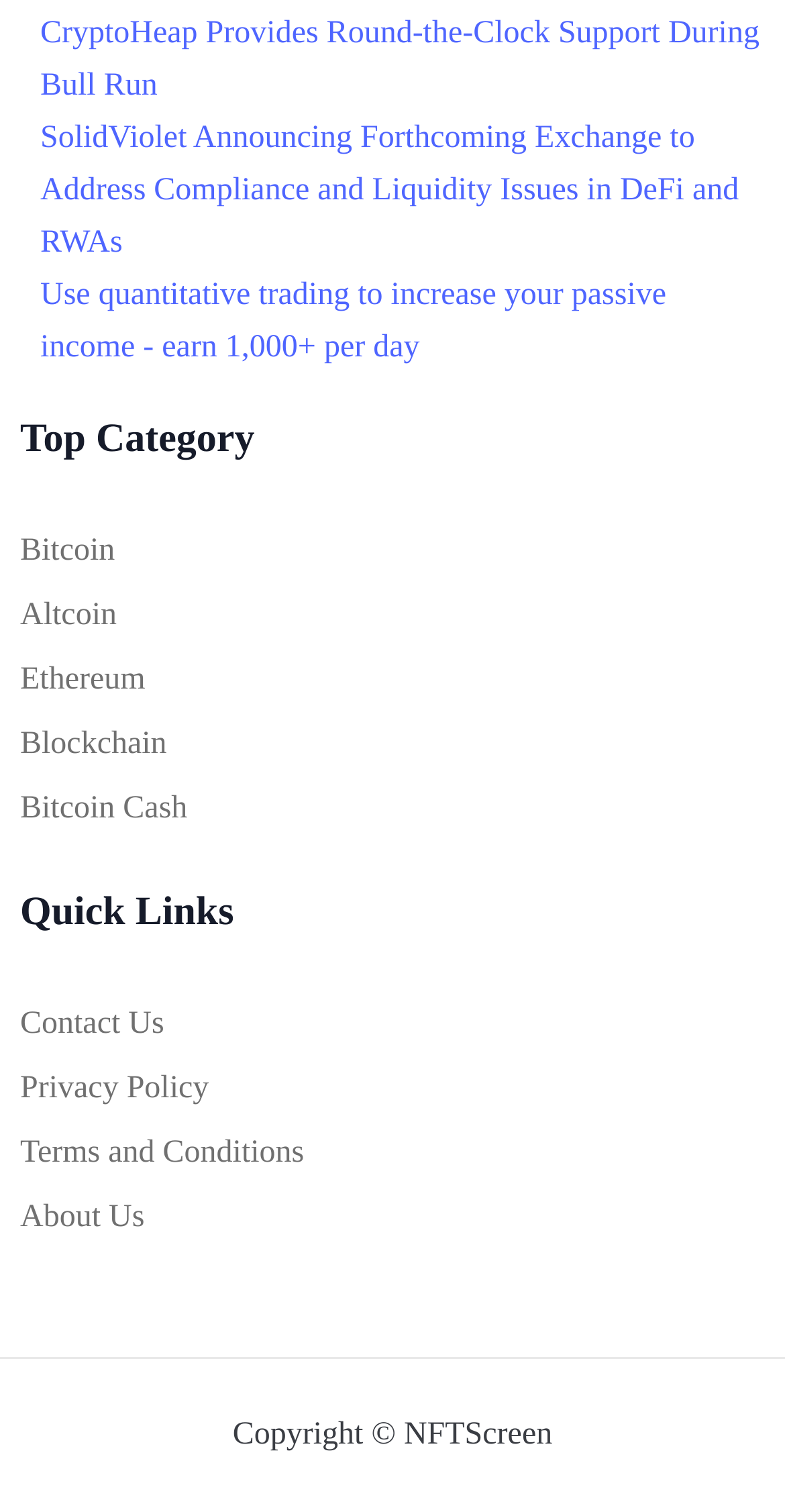Determine the bounding box coordinates of the section I need to click to execute the following instruction: "Click on the 'CryptoHeap Provides Round-the-Clock Support During Bull Run' news link". Provide the coordinates as four float numbers between 0 and 1, i.e., [left, top, right, bottom].

[0.026, 0.005, 0.974, 0.075]